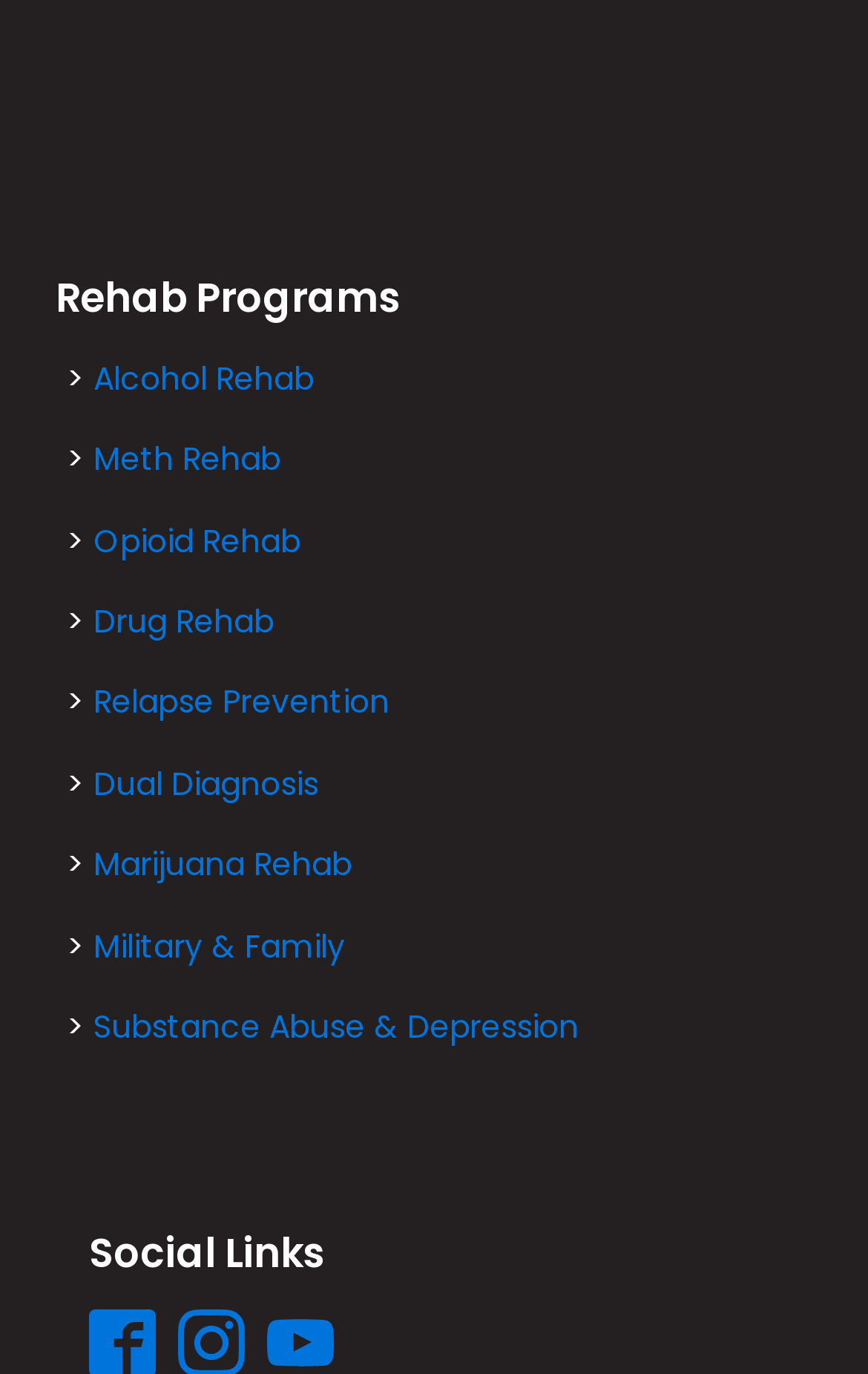Kindly determine the bounding box coordinates for the area that needs to be clicked to execute this instruction: "Show all search results".

None